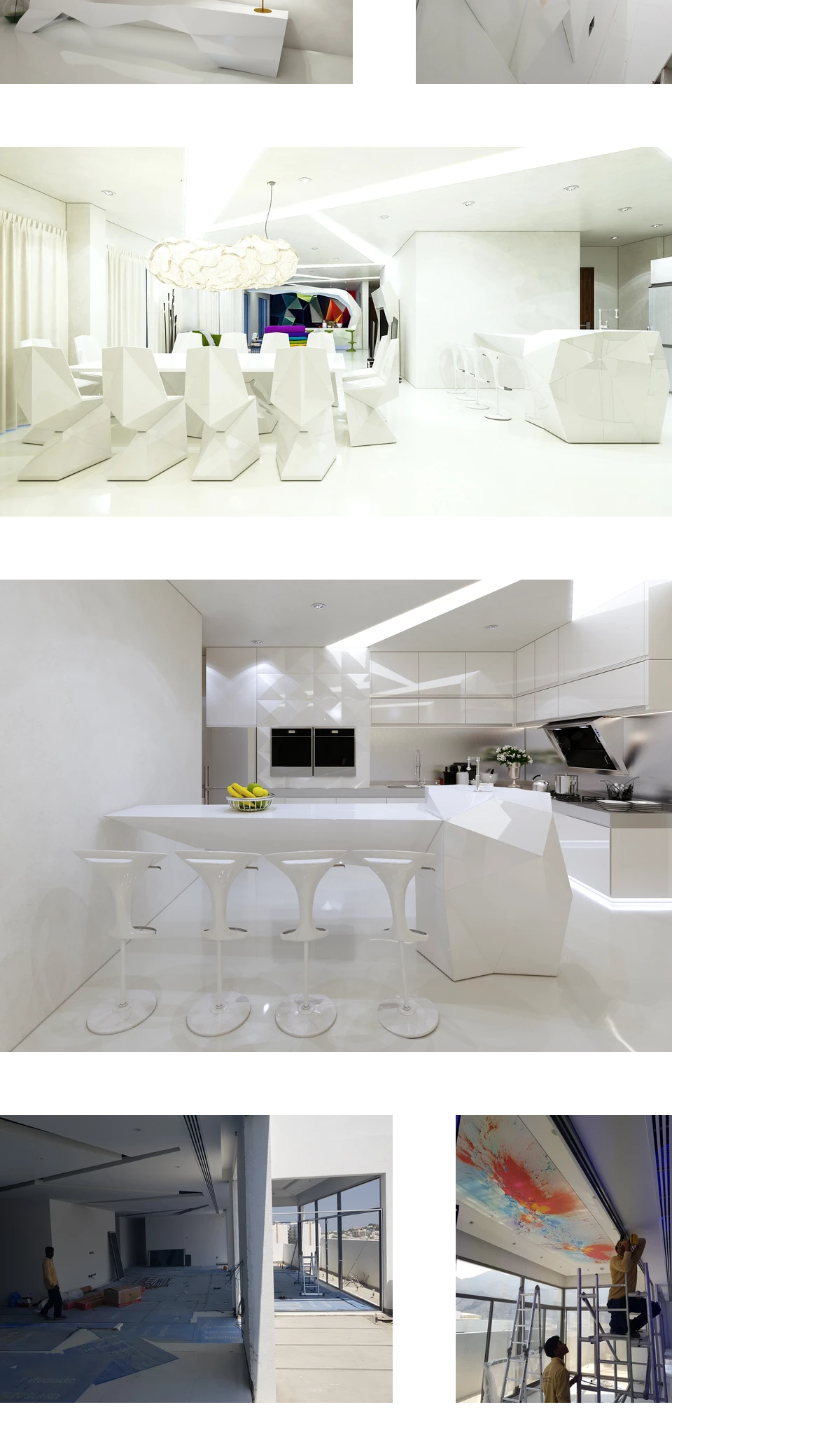Bounding box coordinates should be provided in the format (top-left x, top-left y, bottom-right x, bottom-right y) with all values between 0 and 1. Identify the bounding box for this UI element: aria-label="Stretch ceiling design and execution"

[0.556, 0.765, 0.821, 0.963]